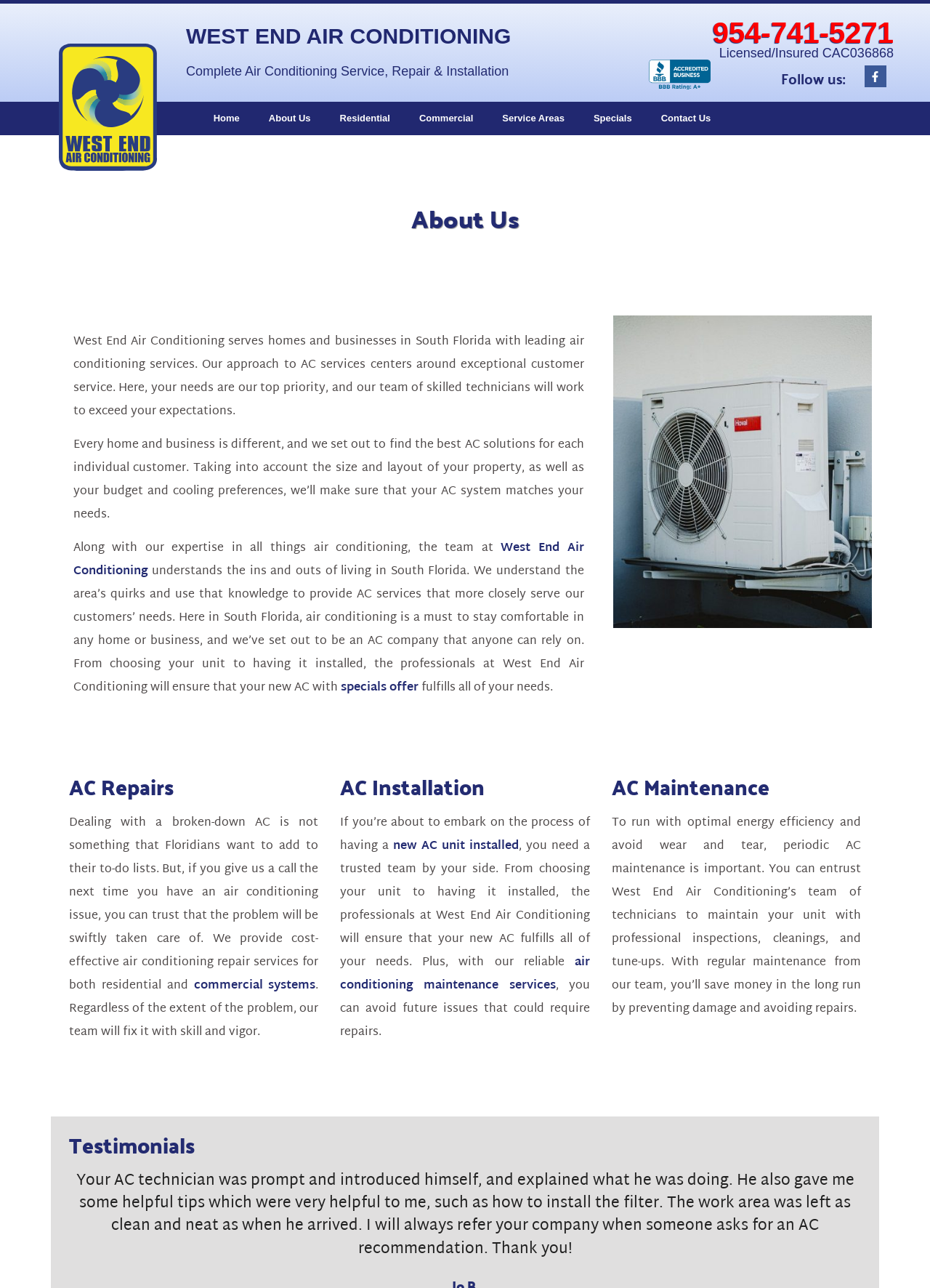Locate the bounding box for the described UI element: "Home". Ensure the coordinates are four float numbers between 0 and 1, formatted as [left, top, right, bottom].

None